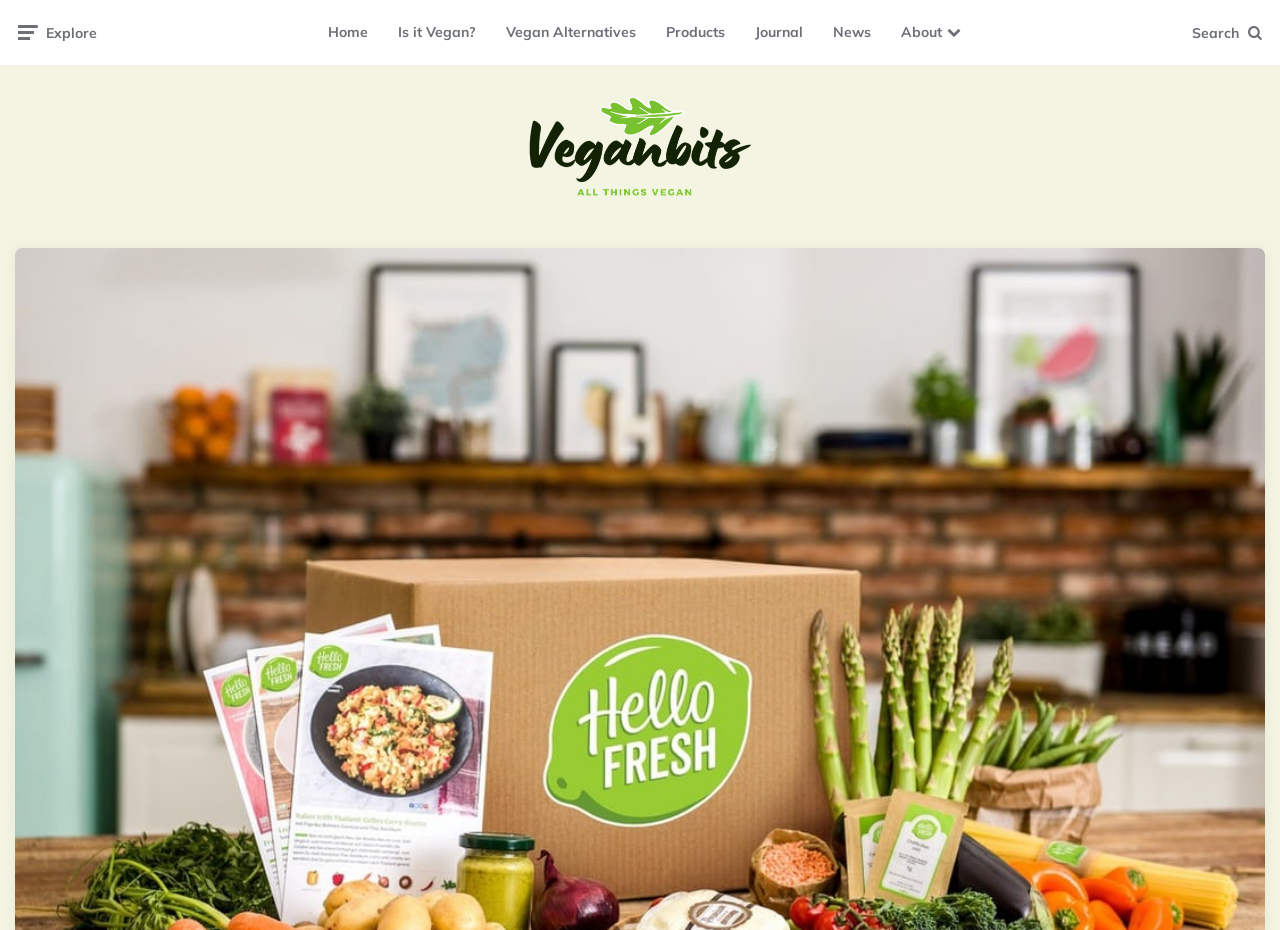Identify the bounding box for the UI element described as: "Products". The coordinates should be four float numbers between 0 and 1, i.e., [left, top, right, bottom].

[0.509, 0.005, 0.578, 0.065]